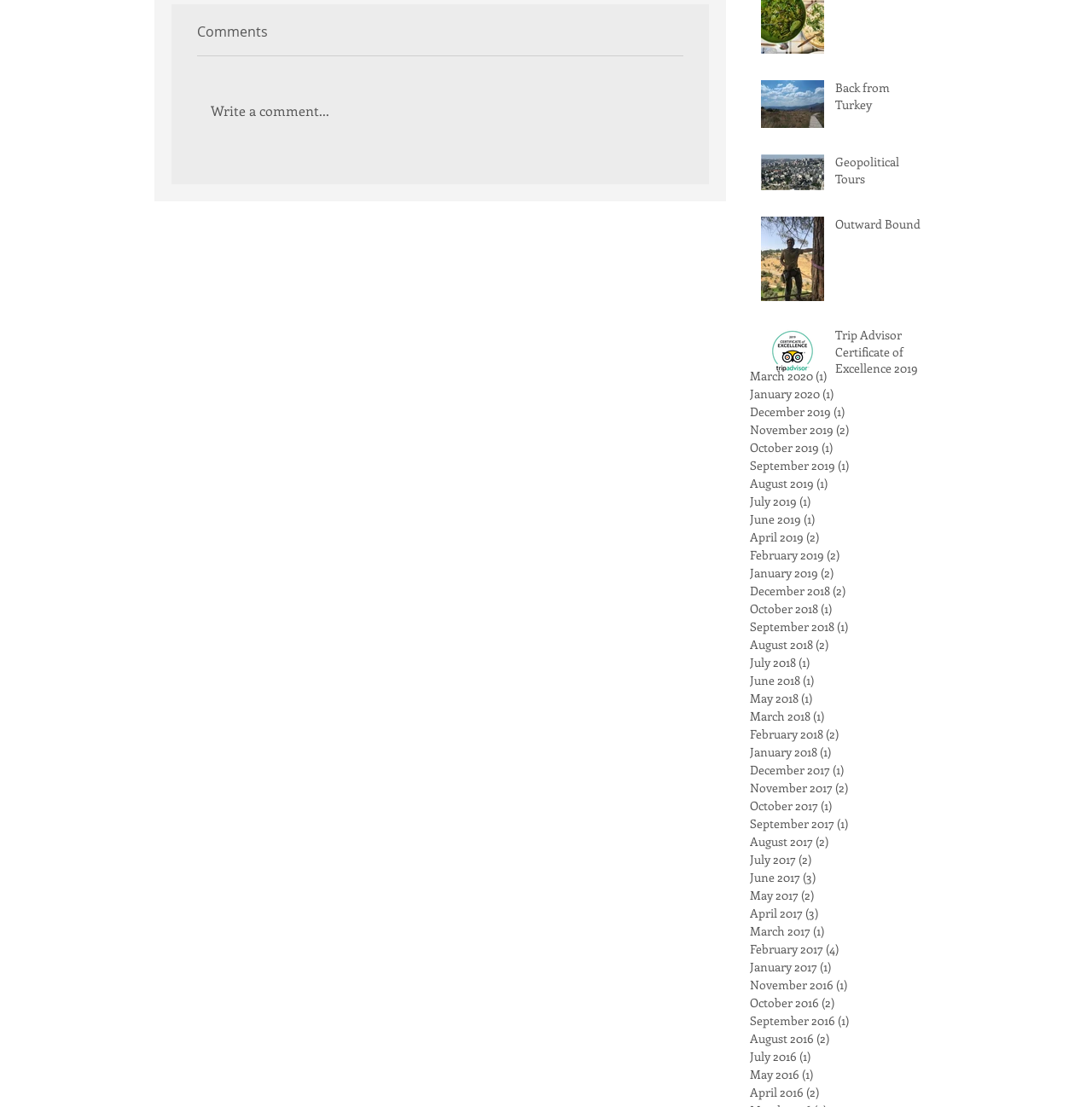Identify the bounding box coordinates for the region of the element that should be clicked to carry out the instruction: "Check Trip Advisor Certificate of Excellence 2019". The bounding box coordinates should be four float numbers between 0 and 1, i.e., [left, top, right, bottom].

[0.765, 0.295, 0.849, 0.347]